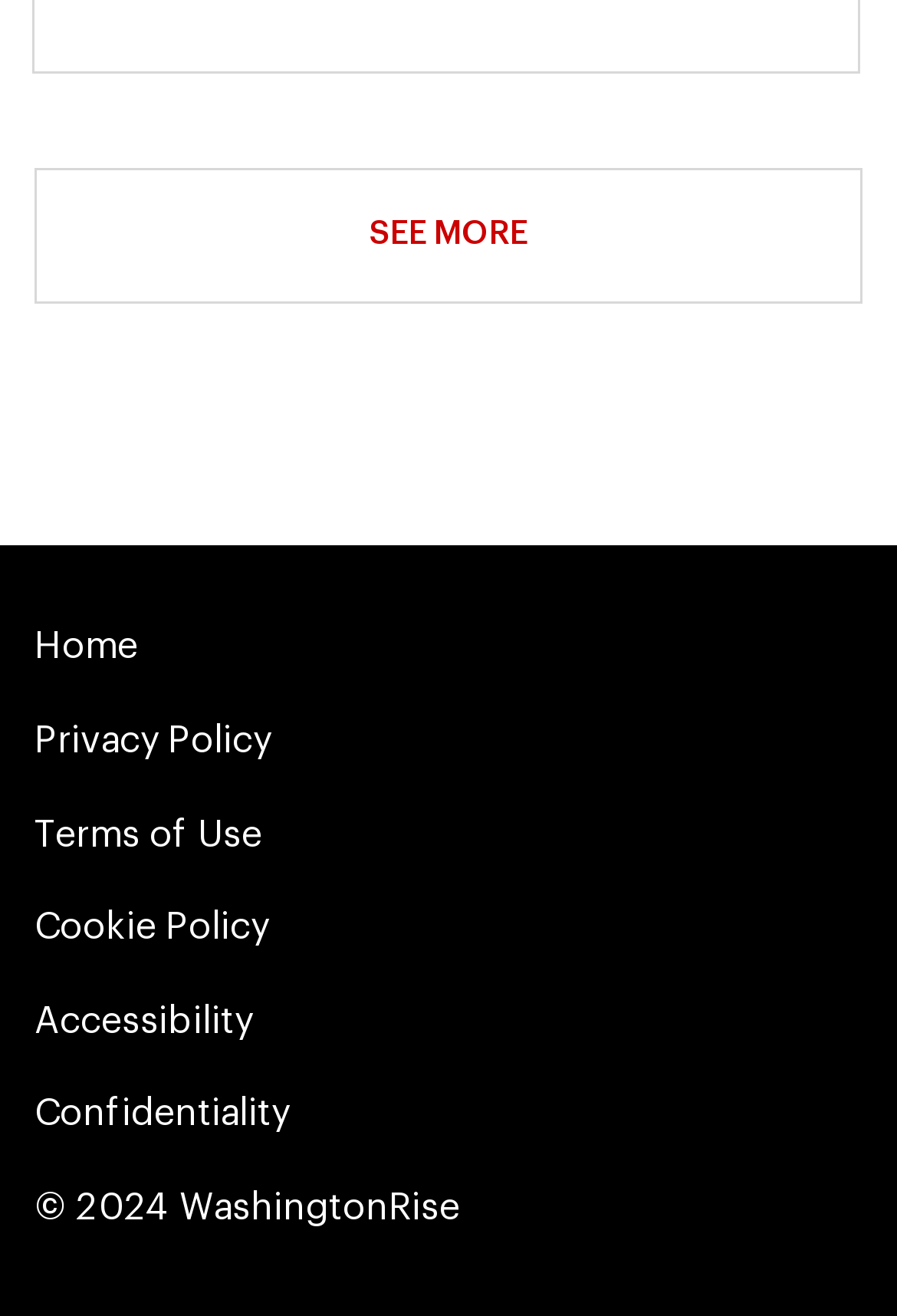Please identify the bounding box coordinates of the clickable area that will fulfill the following instruction: "go to Home". The coordinates should be in the format of four float numbers between 0 and 1, i.e., [left, top, right, bottom].

[0.038, 0.478, 0.154, 0.506]